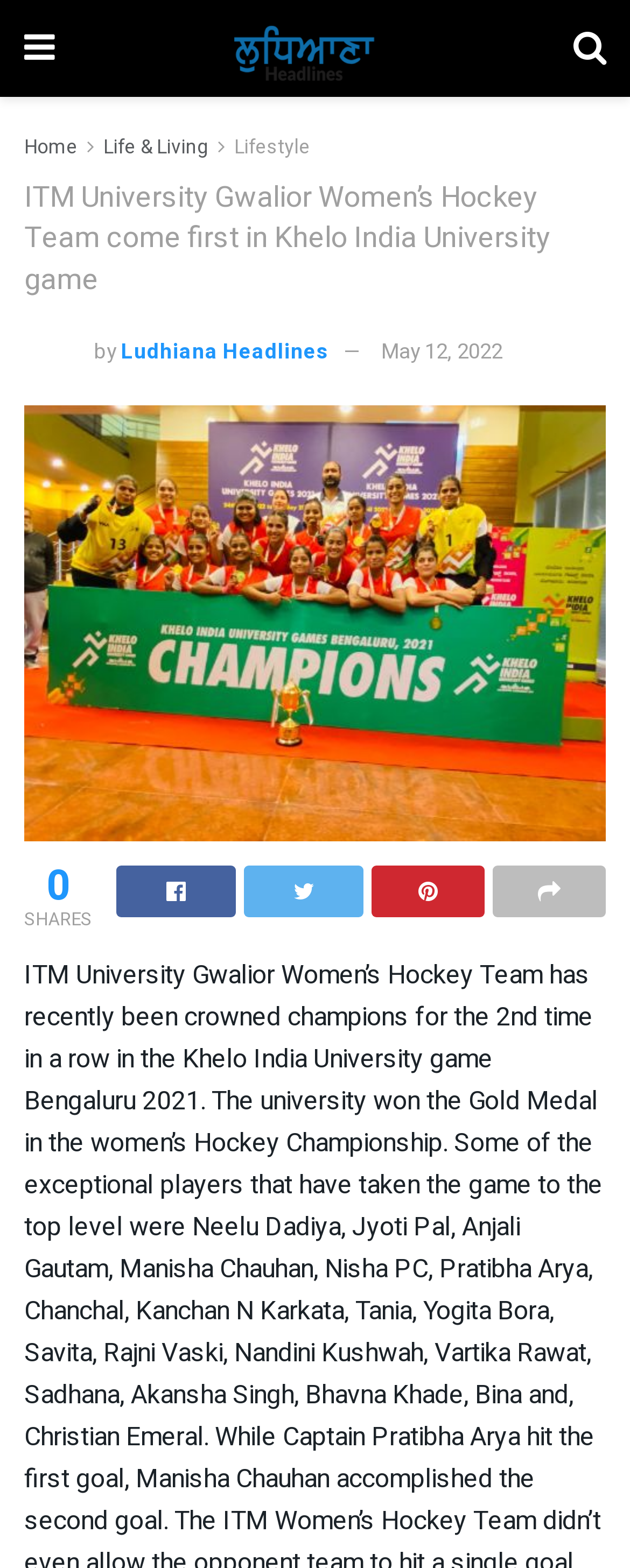Please identify the coordinates of the bounding box that should be clicked to fulfill this instruction: "view lifestyle news".

[0.372, 0.084, 0.492, 0.103]